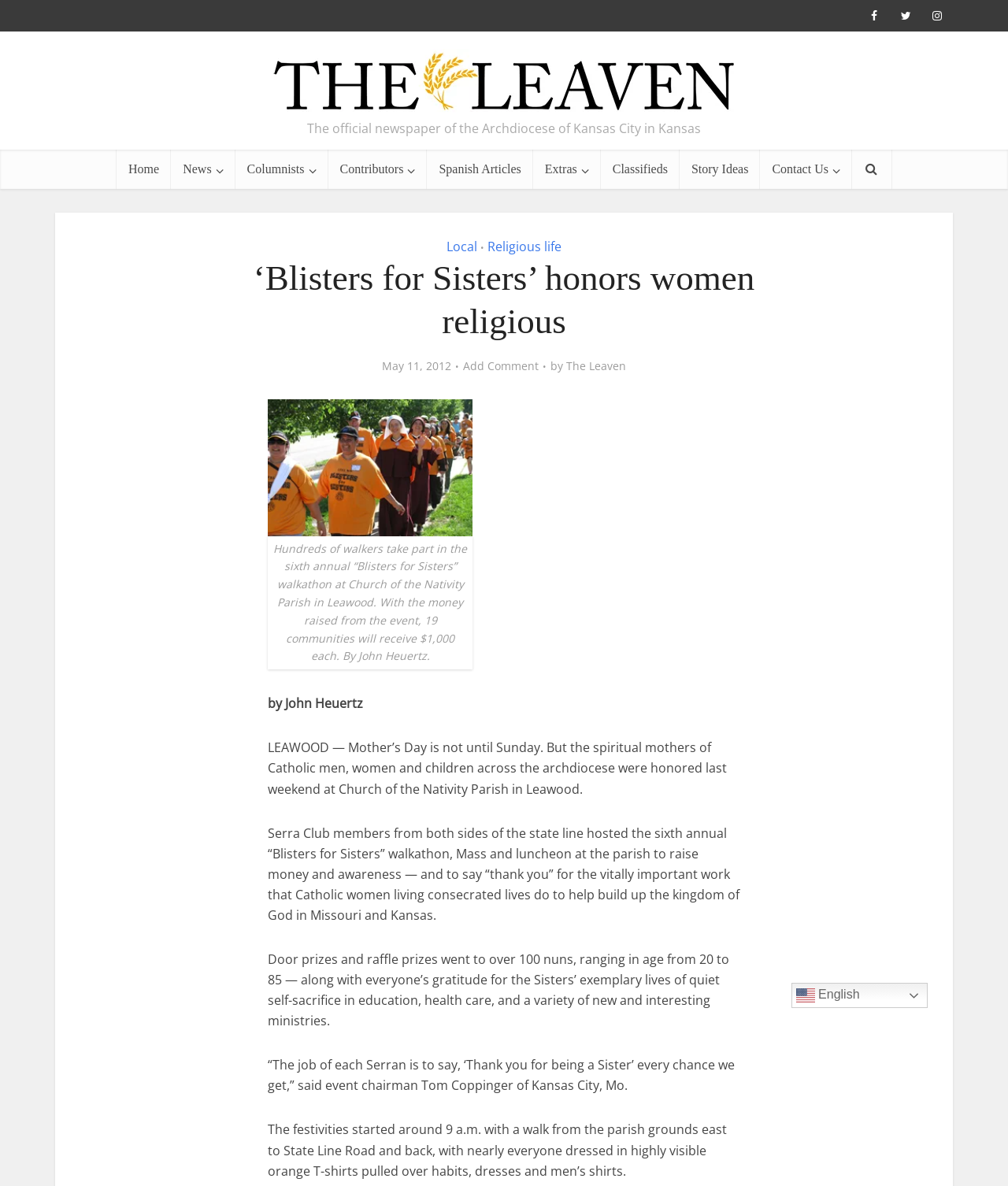Determine the webpage's heading and output its text content.

‘Blisters for Sisters’ honors women religious